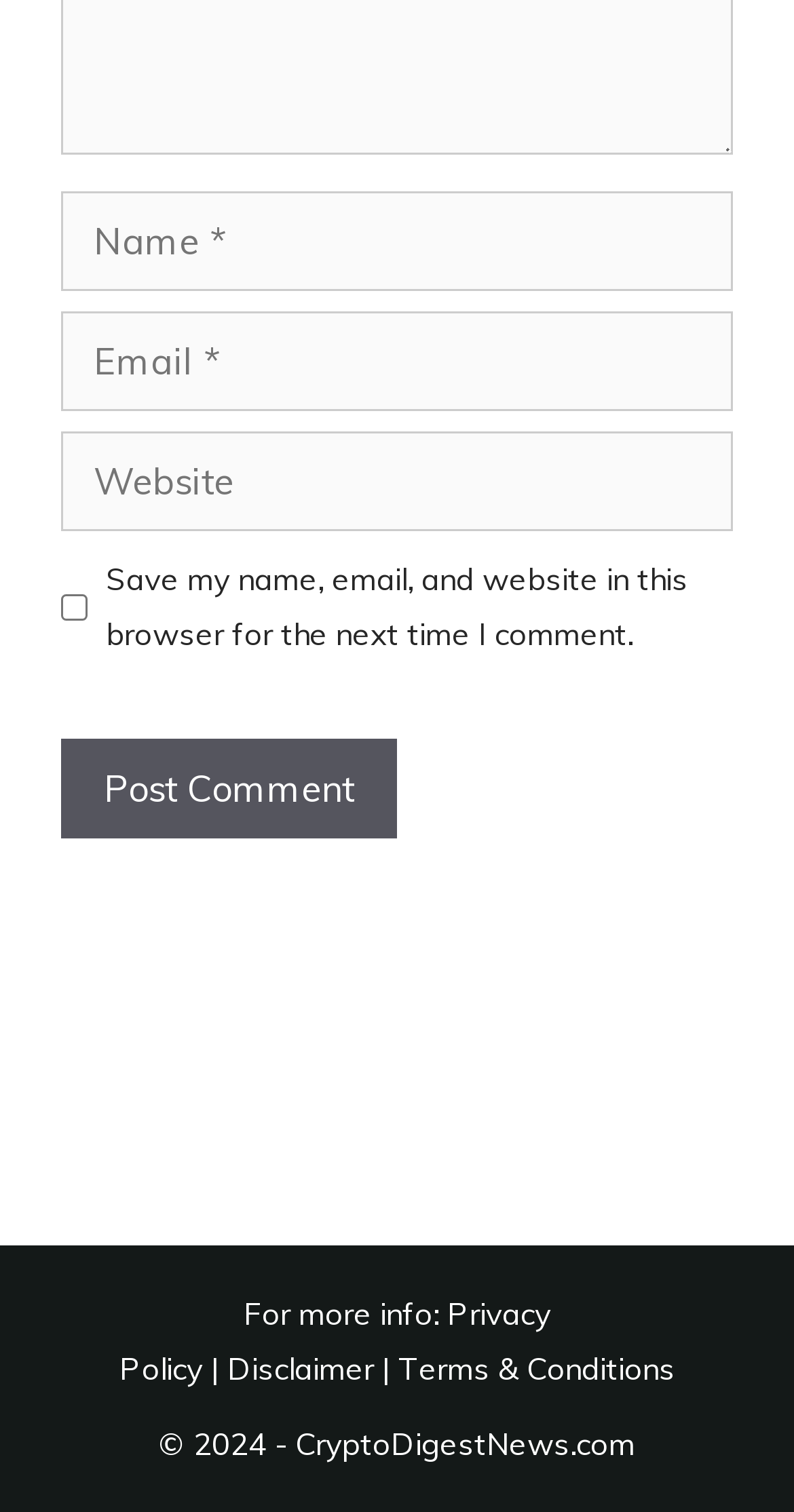What is the purpose of the checkbox?
Look at the screenshot and provide an in-depth answer.

The checkbox is located below the 'Website' textbox and has a label 'Save my name, email, and website in this browser for the next time I comment.' This suggests that its purpose is to save the user's comment information for future use.